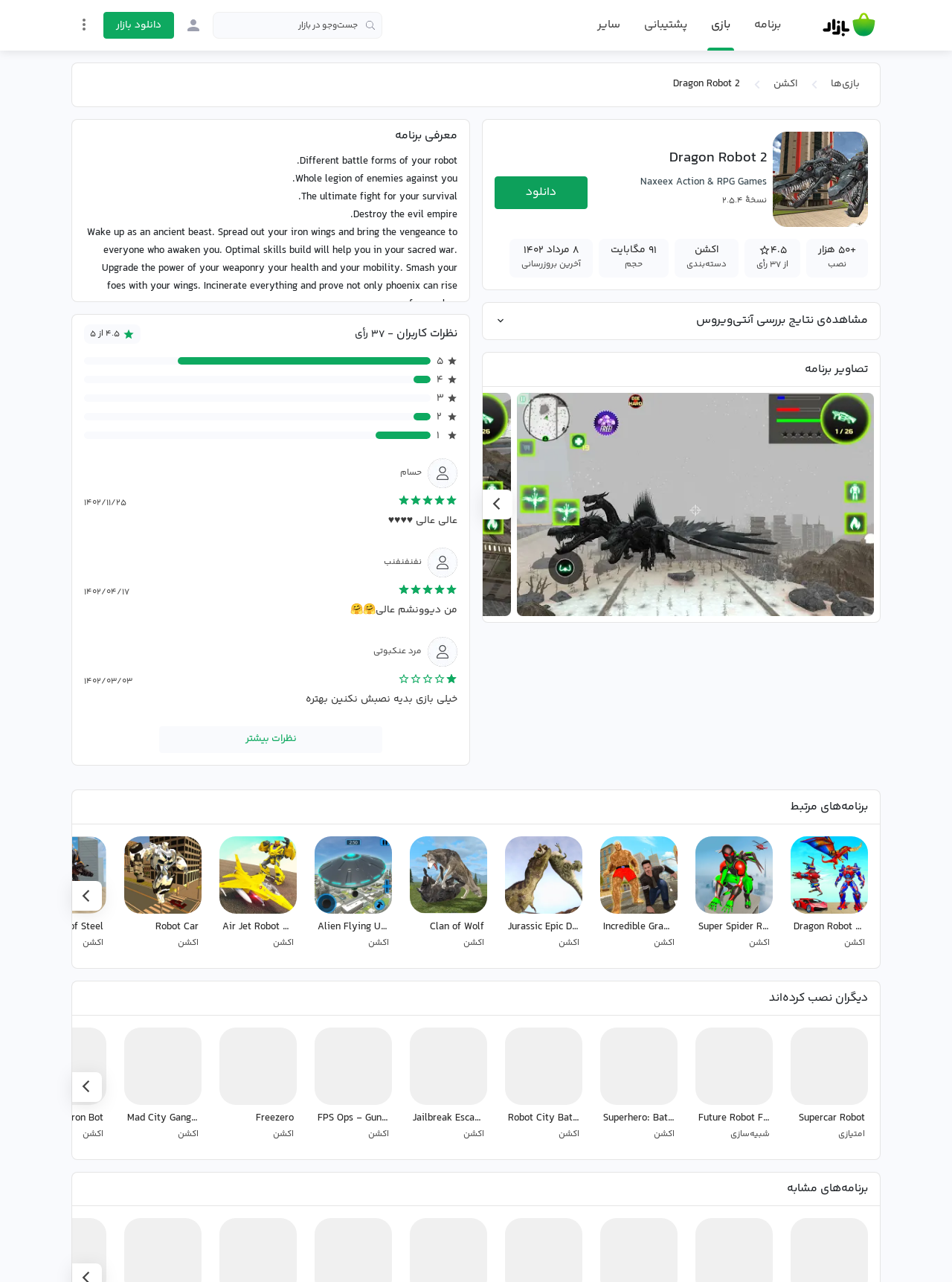Please identify the coordinates of the bounding box for the clickable region that will accomplish this instruction: "Browse related games".

[0.088, 0.624, 0.912, 0.635]